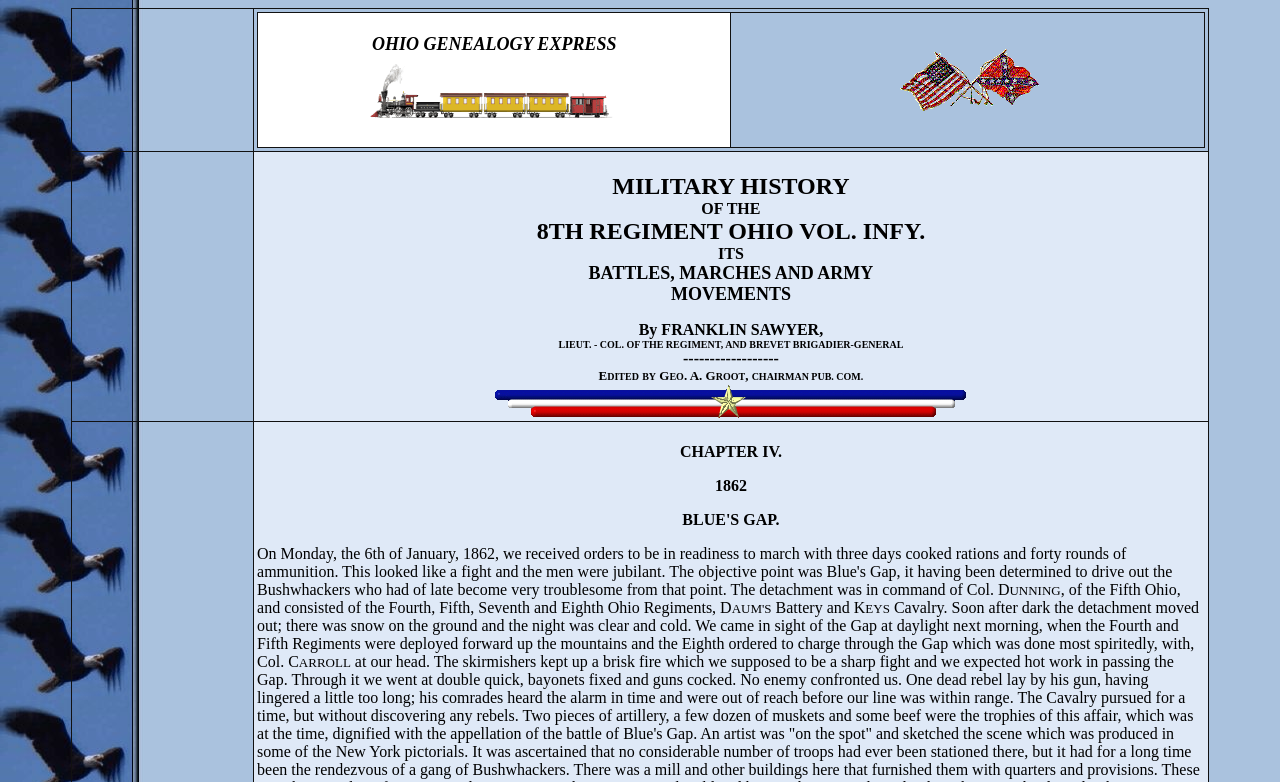What is the title of the military history book?
Ensure your answer is thorough and detailed.

I found the title of the military history book by looking at the text content of the gridcell element with the longest text, which is 'MILITARY HISTORY OF THE 8TH REGIMENT OHIO VOL. INFY. ITS BATTLES, MARCHES AND ARMY MOVEMENTS By FRANKLIN SAWYER, LIEUT. - COL. OF THE REGIMENT, AND BREVET BRIGADIER-GENERAL ------------------ EDITEDBY GEO. A. GROOT, CHAIRMAN PUB. COM.' and extracting the main title from it.